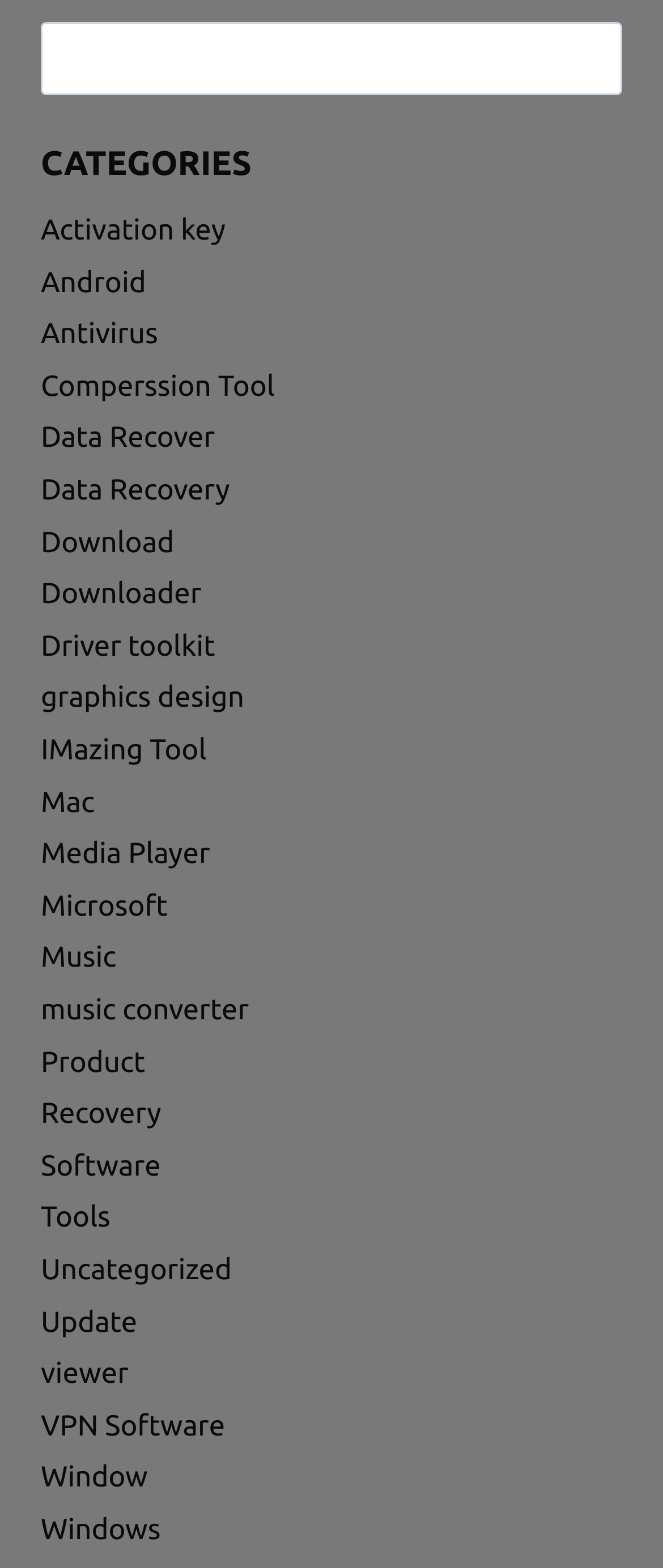Predict the bounding box for the UI component with the following description: "music converter".

[0.062, 0.634, 0.375, 0.654]